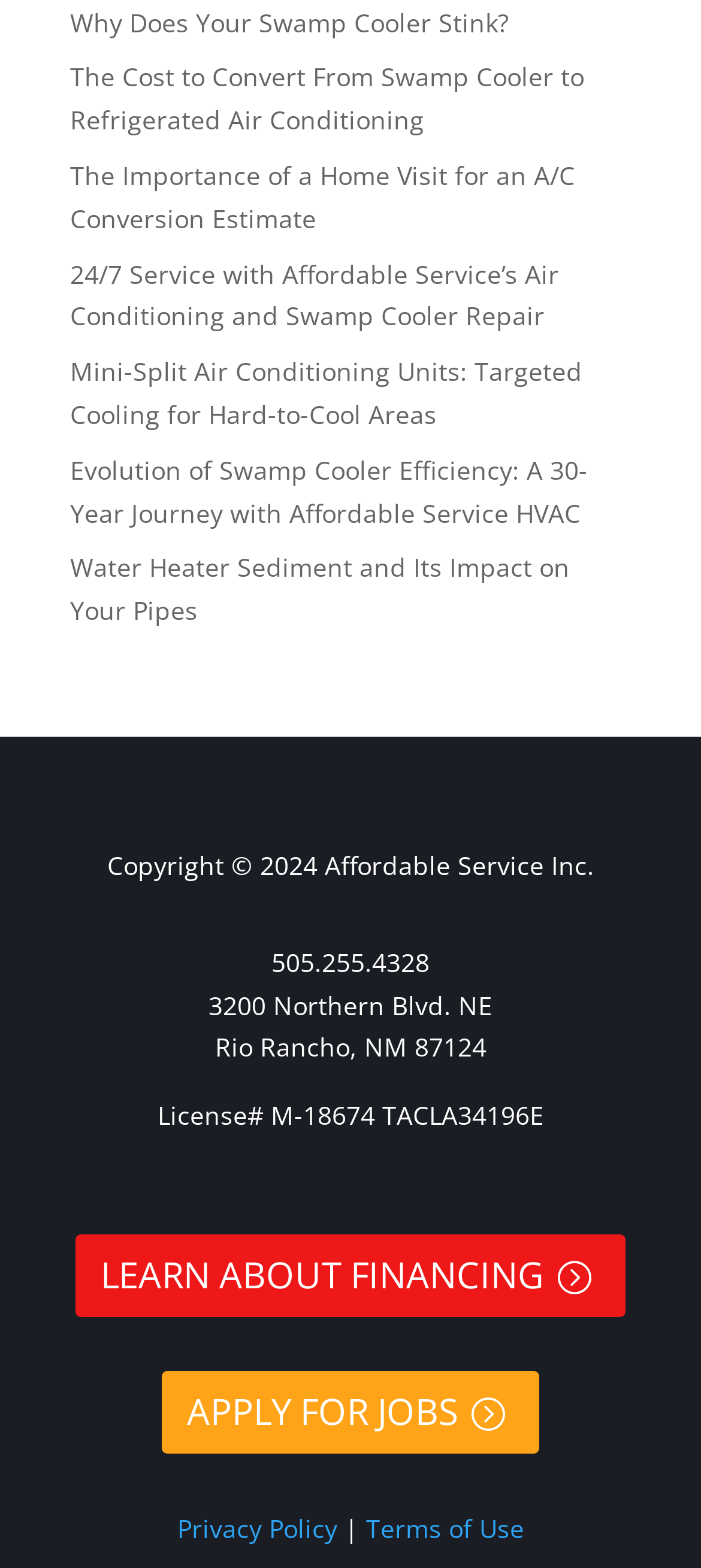Find the bounding box coordinates for the HTML element described in this sentence: "Privacy Policy". Provide the coordinates as four float numbers between 0 and 1, in the format [left, top, right, bottom].

[0.253, 0.963, 0.481, 0.985]